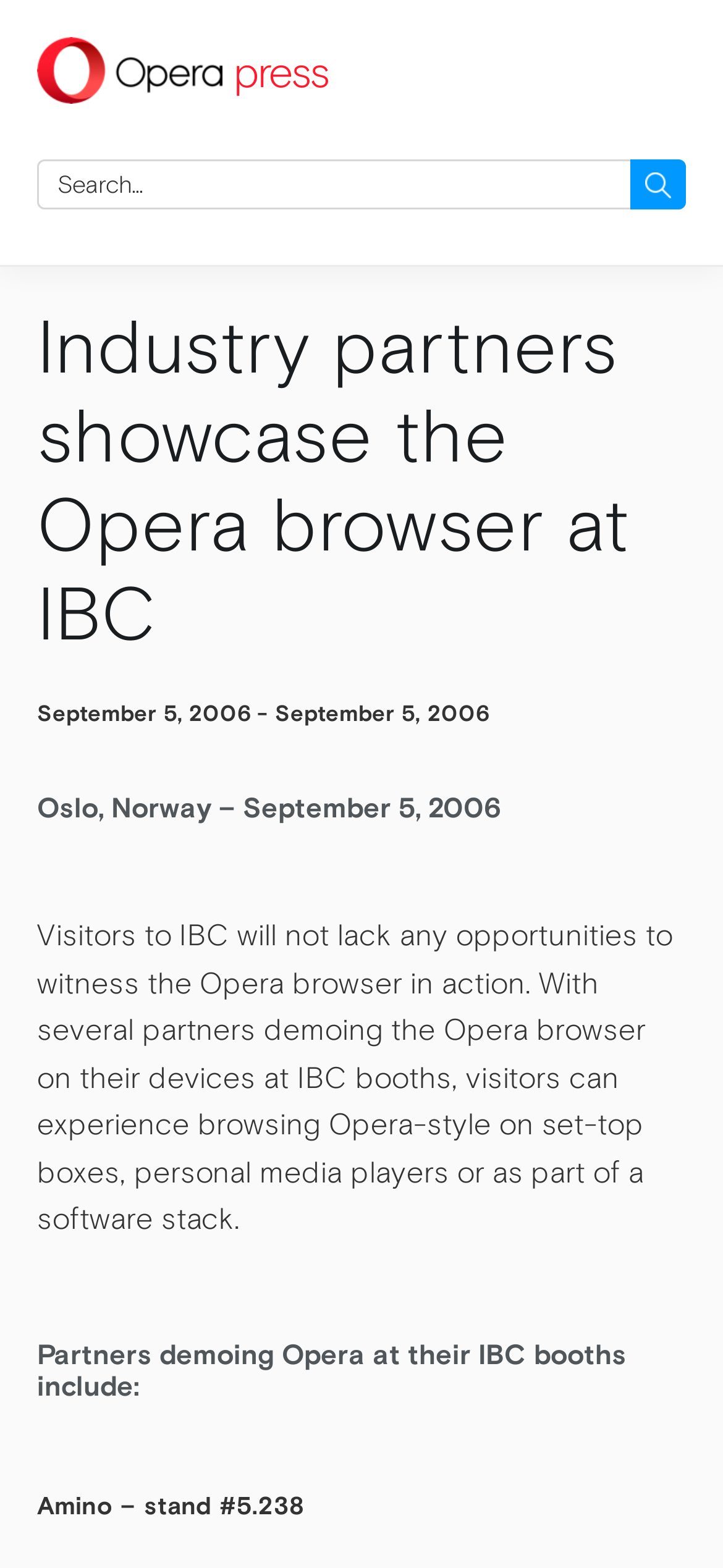What is the date of the IBC event?
Examine the image and provide an in-depth answer to the question.

I found the date of the IBC event by looking at the heading 'Oslo, Norway – September 5, 2006' which is located at the top of the webpage.